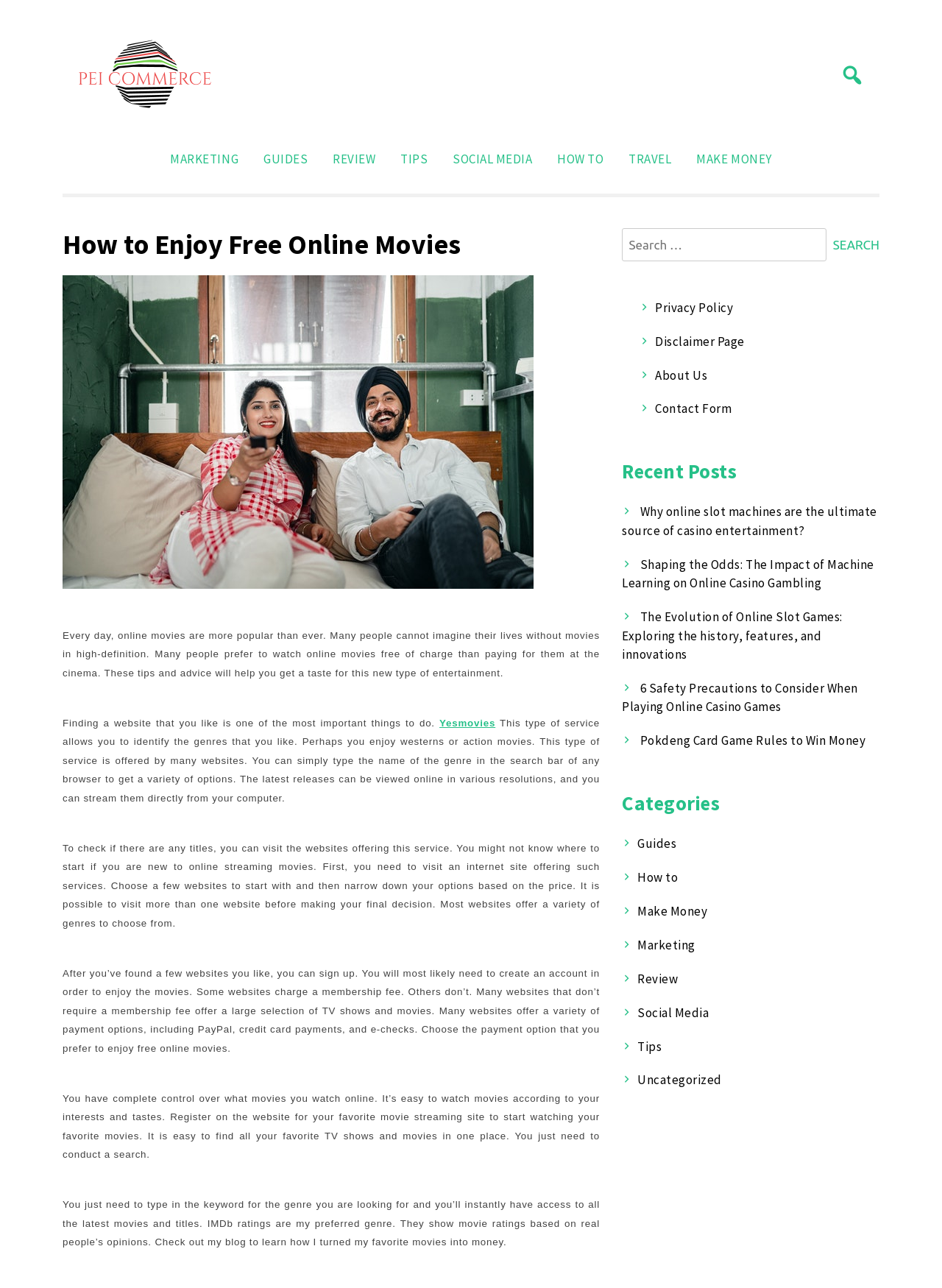From the webpage screenshot, predict the bounding box coordinates (top-left x, top-left y, bottom-right x, bottom-right y) for the UI element described here: Guides

[0.677, 0.649, 0.718, 0.661]